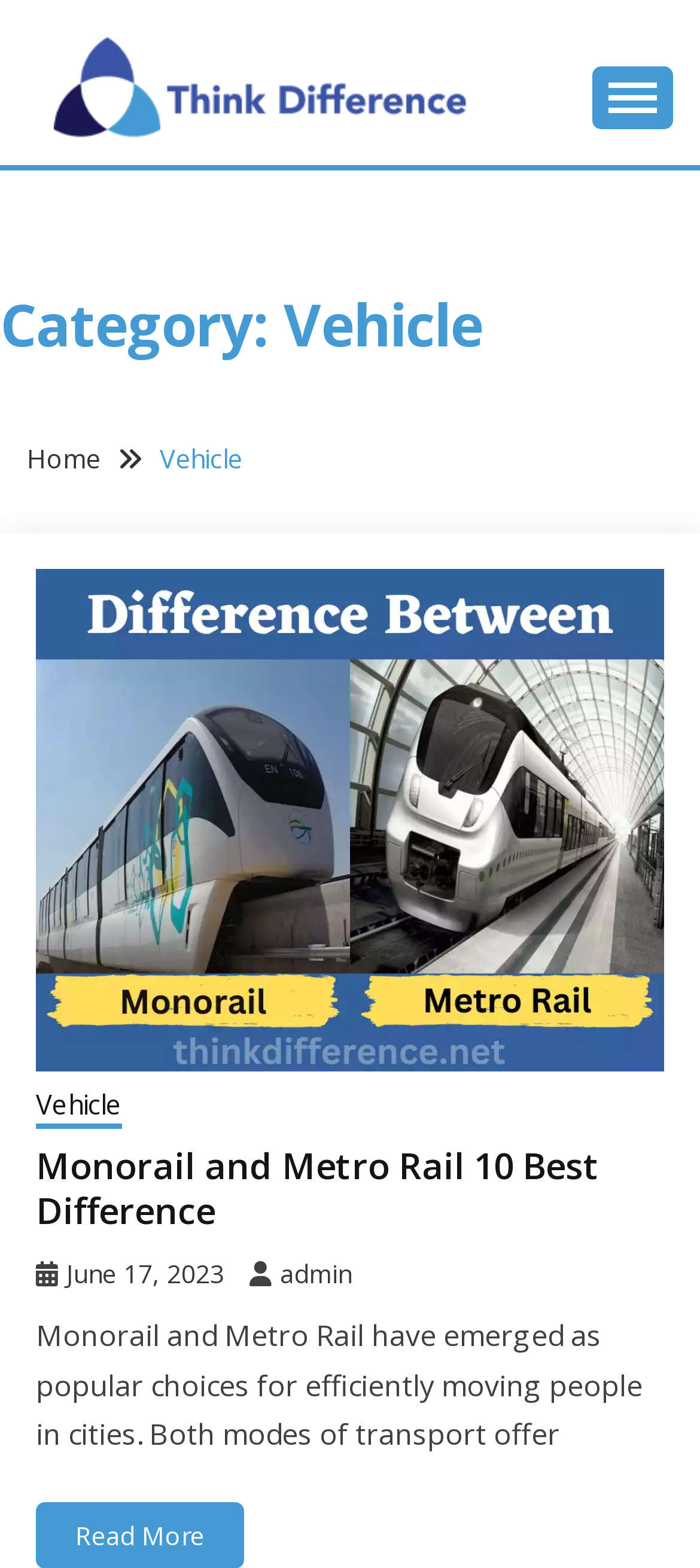Locate the bounding box coordinates of the area you need to click to fulfill this instruction: 'read Monorail and Metro Rail 10 Best Difference article'. The coordinates must be in the form of four float numbers ranging from 0 to 1: [left, top, right, bottom].

[0.051, 0.728, 0.856, 0.788]